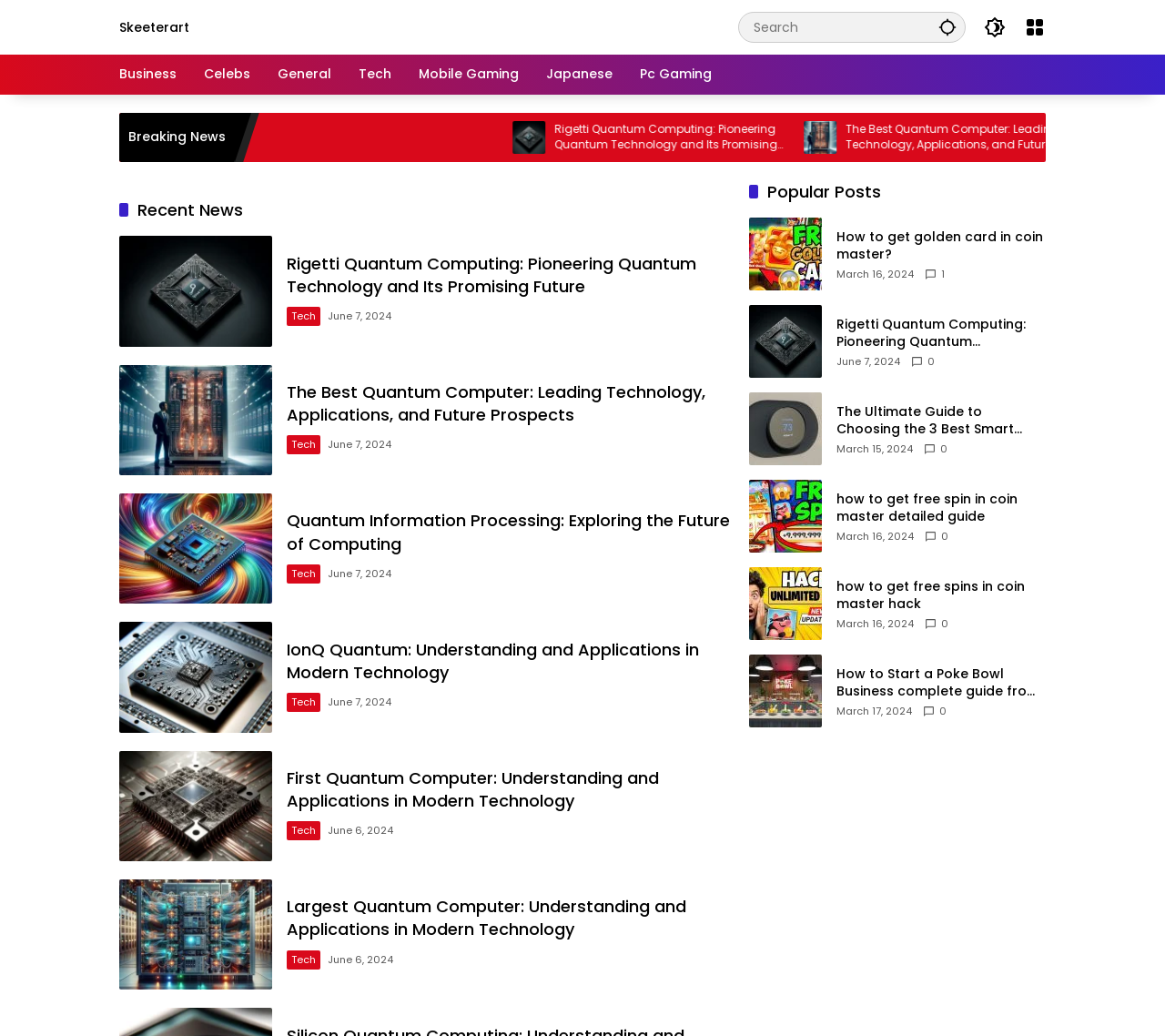Specify the bounding box coordinates of the area that needs to be clicked to achieve the following instruction: "Switch to Dark Mode".

[0.845, 0.016, 0.863, 0.037]